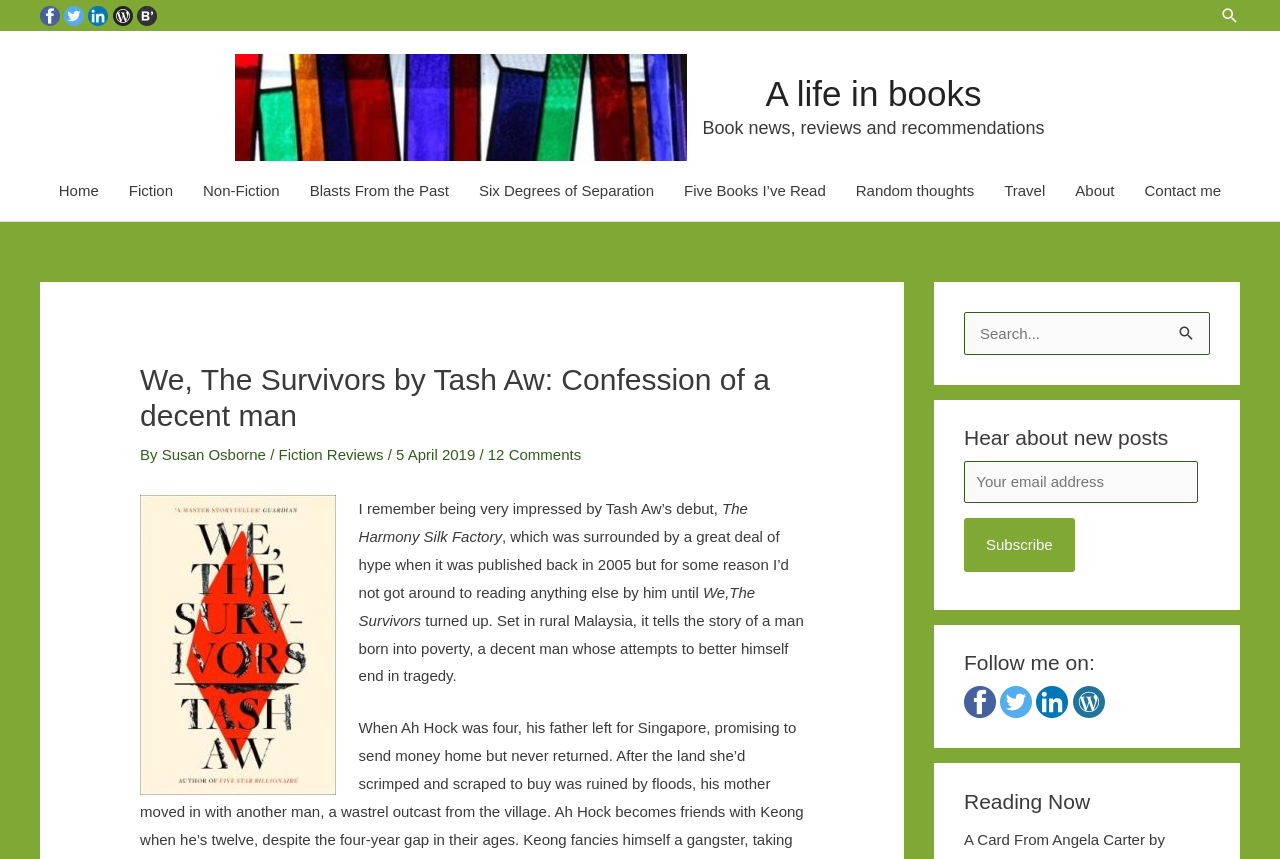What is the email subscription section for?
Use the information from the screenshot to give a comprehensive response to the question.

I determined the answer by looking at the heading element with the text 'Hear about new posts' which is part of the email subscription section.